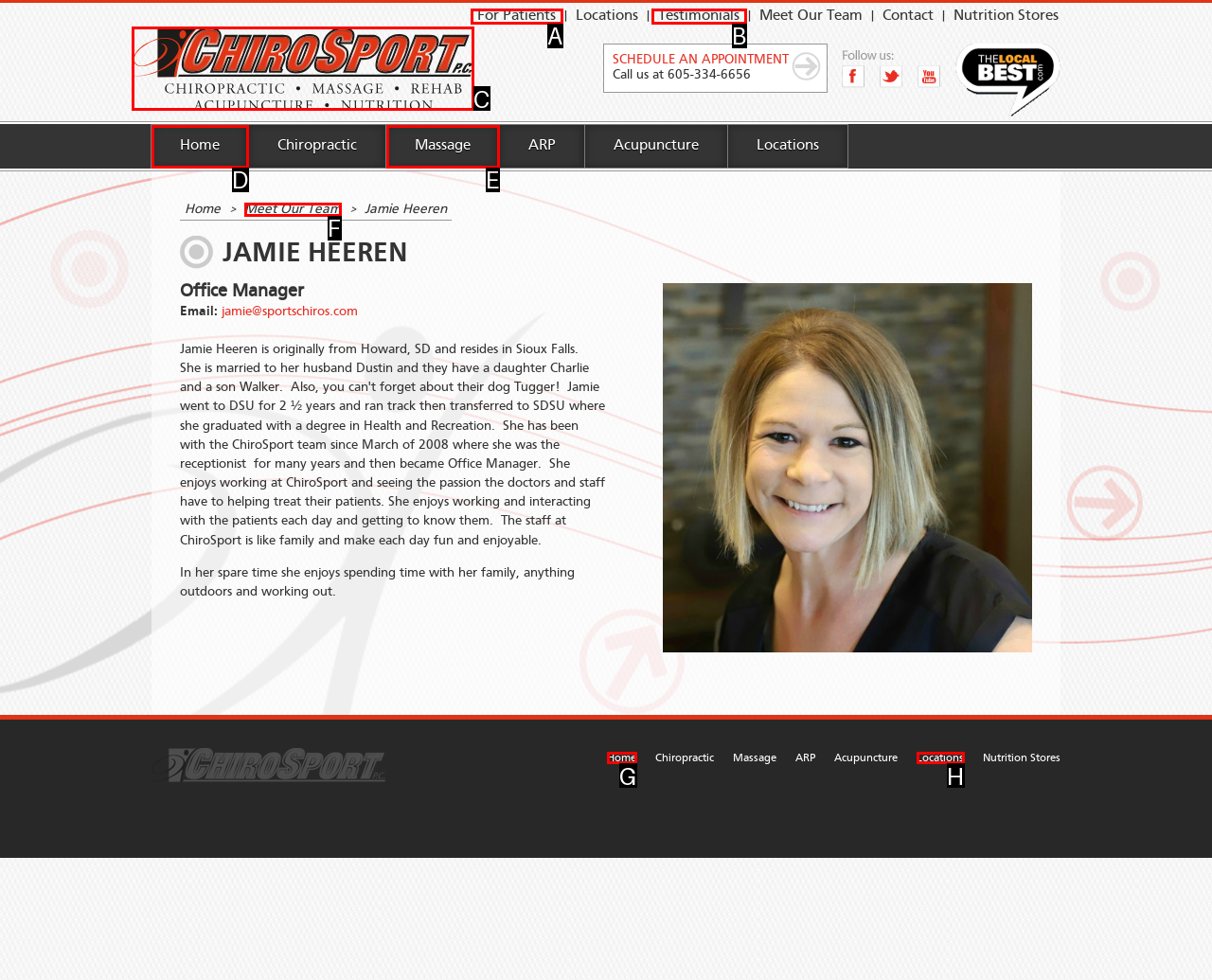Determine which HTML element I should select to execute the task: Click on CHIROSPORT
Reply with the corresponding option's letter from the given choices directly.

C